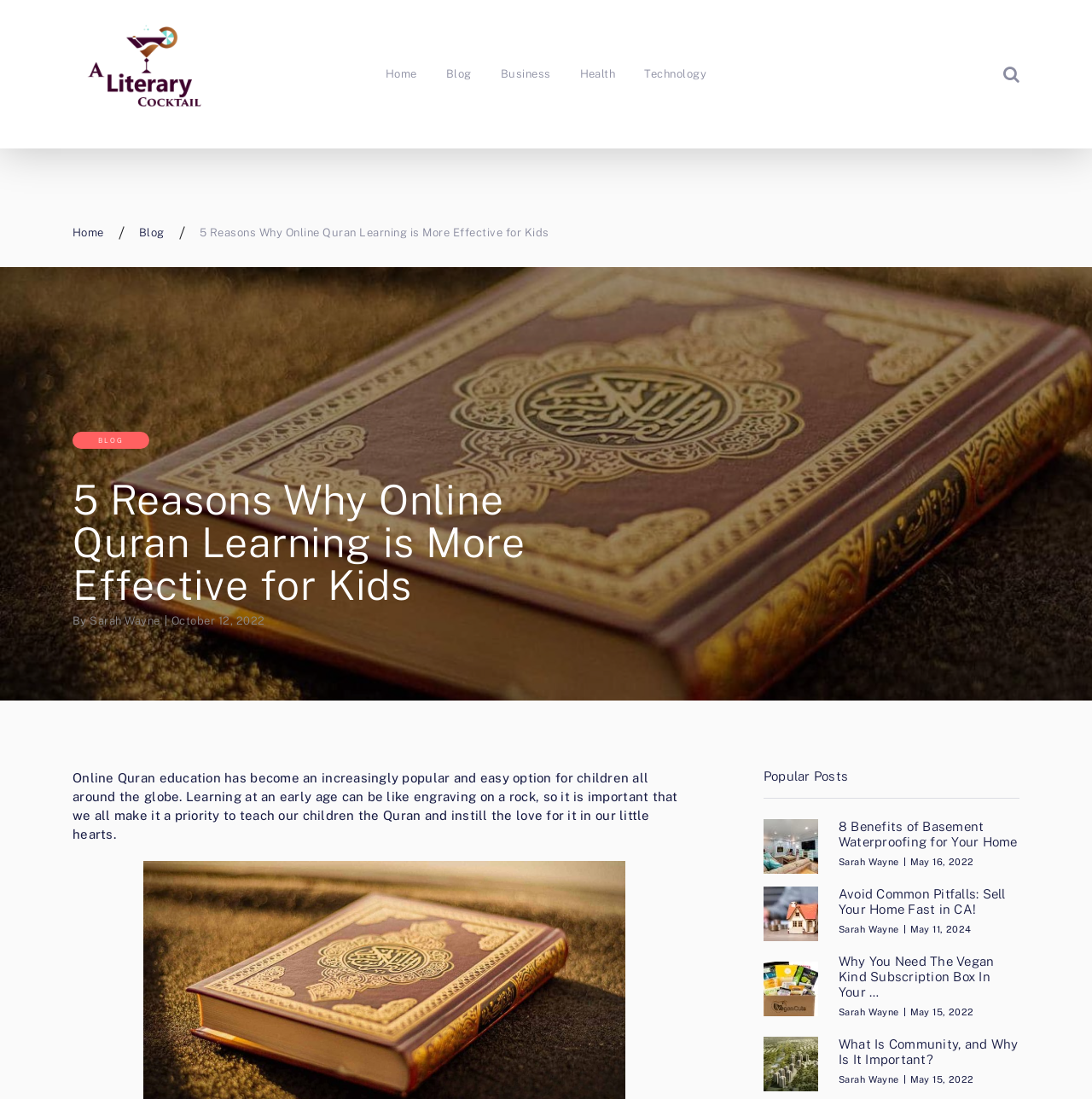What is the topic of the main article?
Please use the image to provide a one-word or short phrase answer.

Online Quran Learning